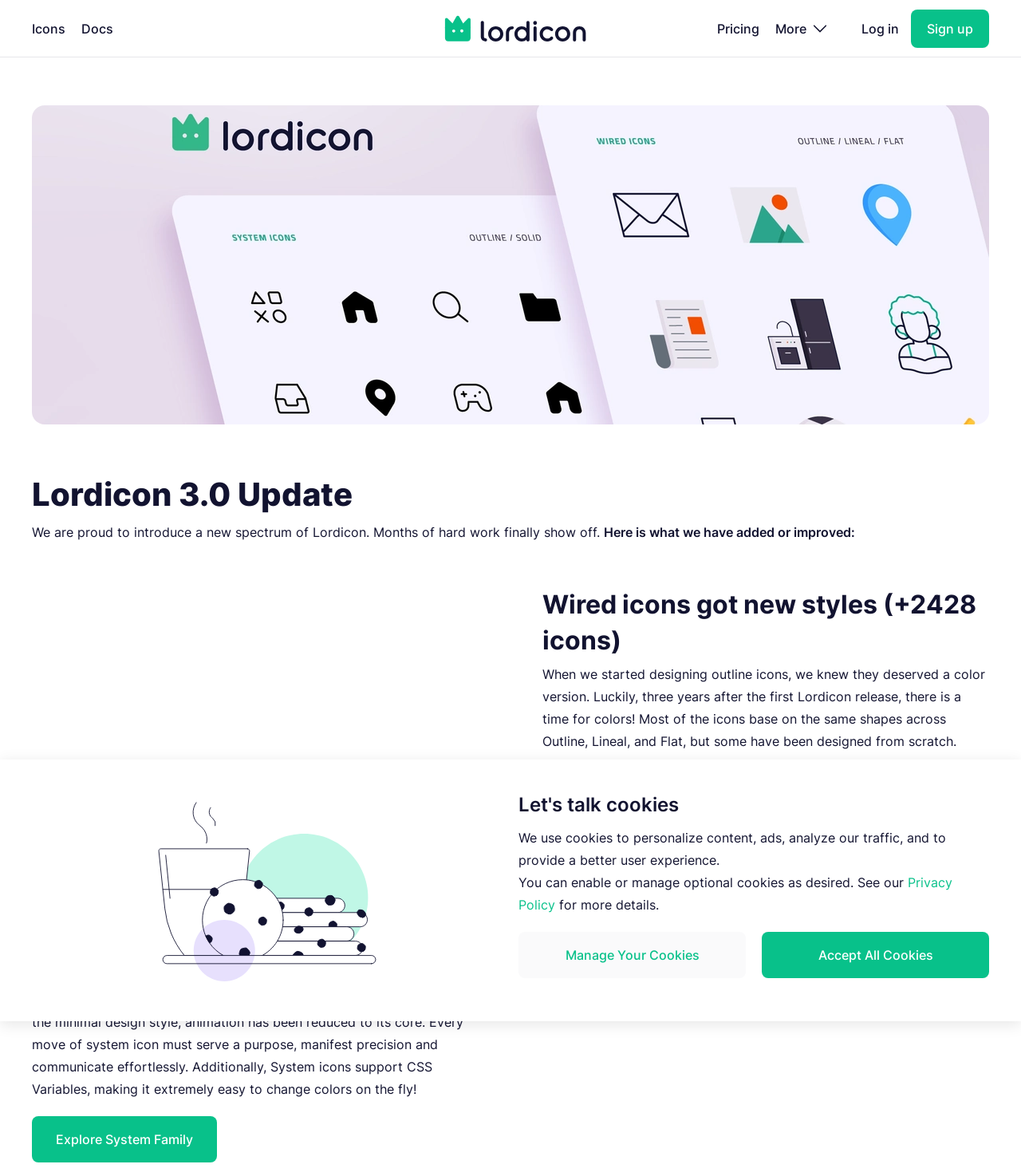What is the purpose of animation in System icons?
Carefully analyze the image and provide a thorough answer to the question.

According to the webpage, every move of System icons must serve a purpose, manifest precision, and communicate effortlessly.